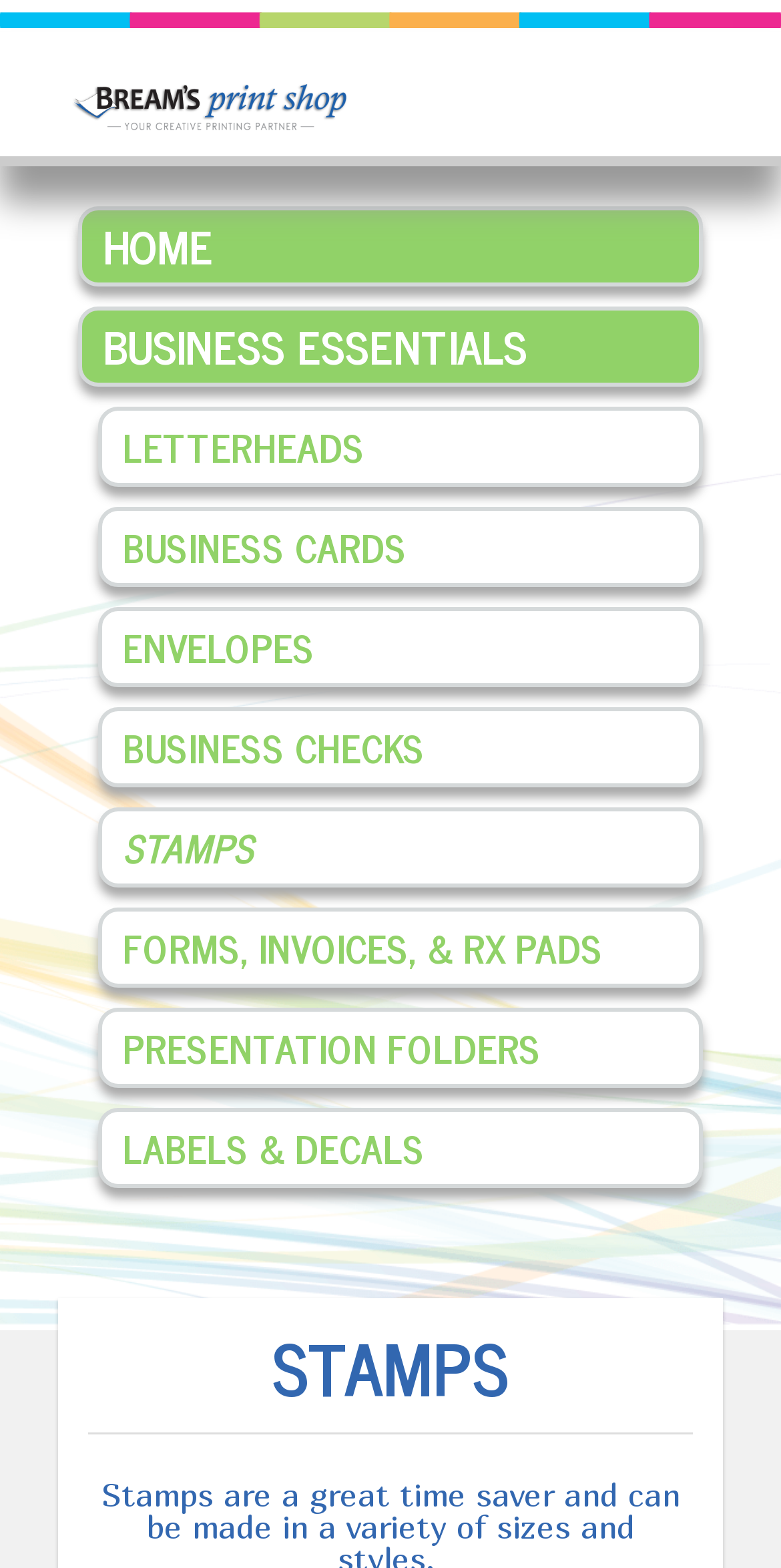Find the bounding box of the UI element described as follows: "Business Cards".

[0.126, 0.323, 0.899, 0.374]